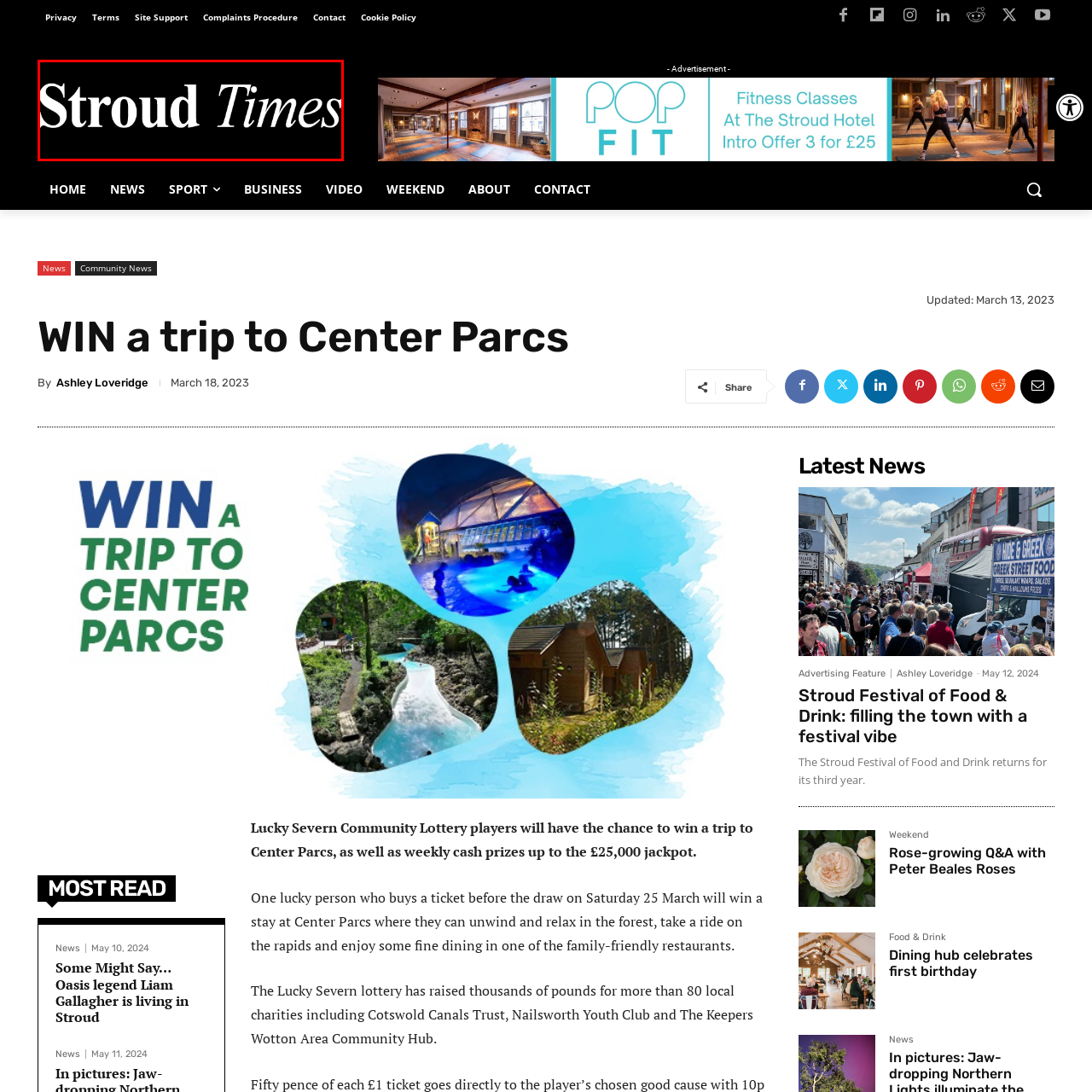What is the purpose of the logo?
Look closely at the portion of the image highlighted by the red bounding box and provide a comprehensive answer to the question.

The purpose of the logo is to serve as a representation of the Stroud Times' identity and brand in the local media landscape, as stated in the caption, implying that the logo is a symbol of the publication's presence and reputation.